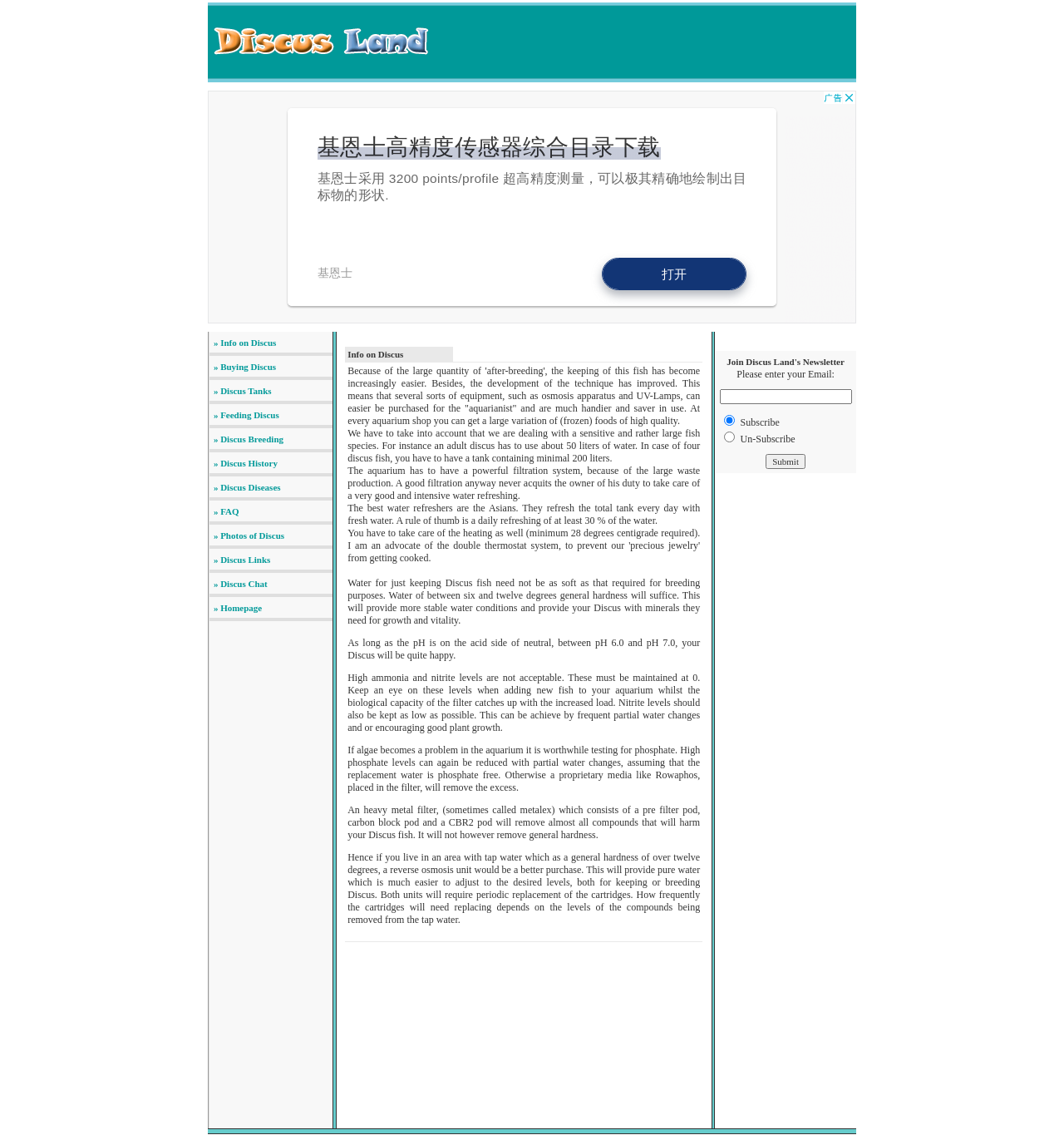Identify the bounding box of the HTML element described here: "Column and Post". Provide the coordinates as four float numbers between 0 and 1: [left, top, right, bottom].

None